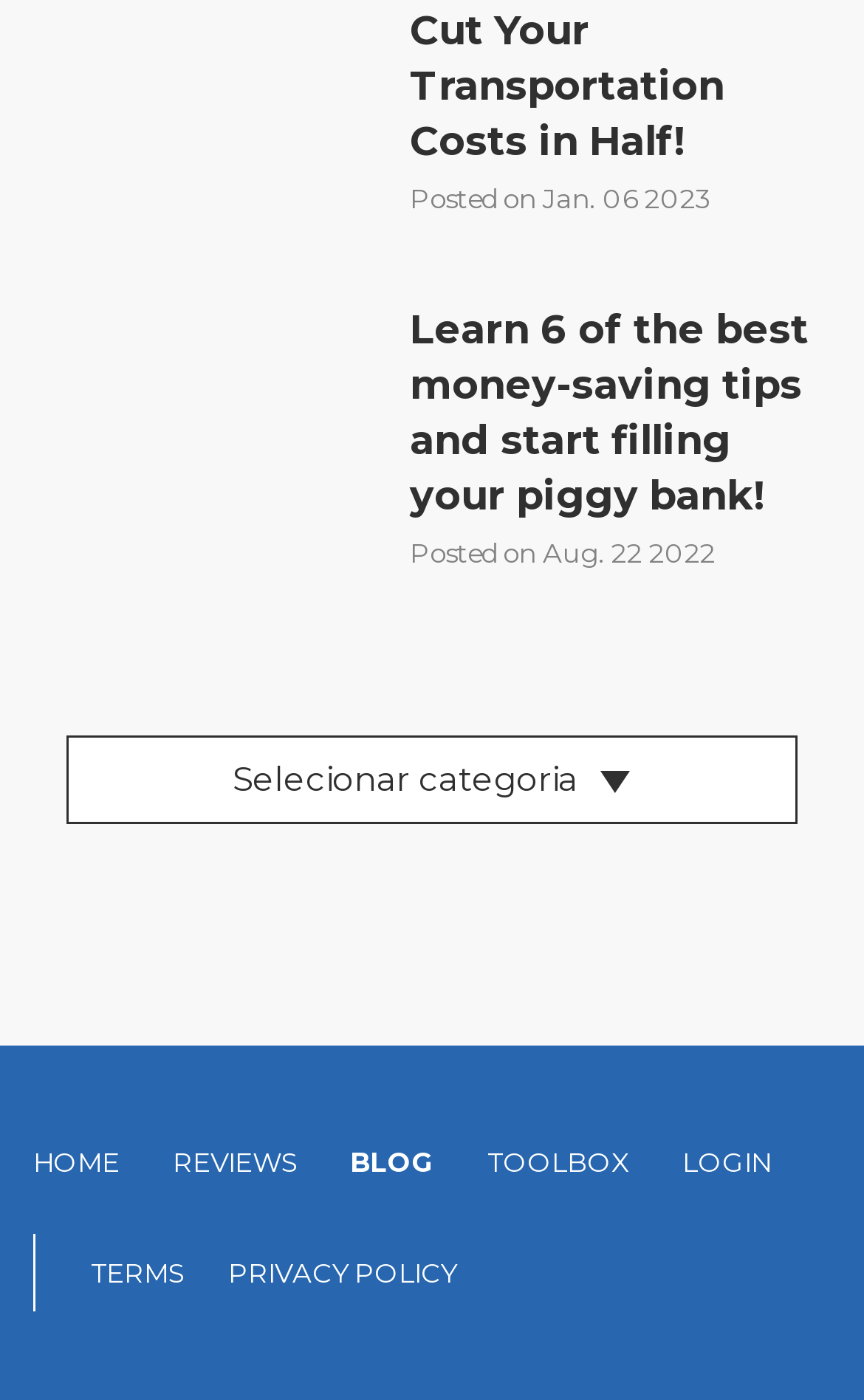What is the date of the latest article?
Relying on the image, give a concise answer in one word or a brief phrase.

Aug. 22 2022